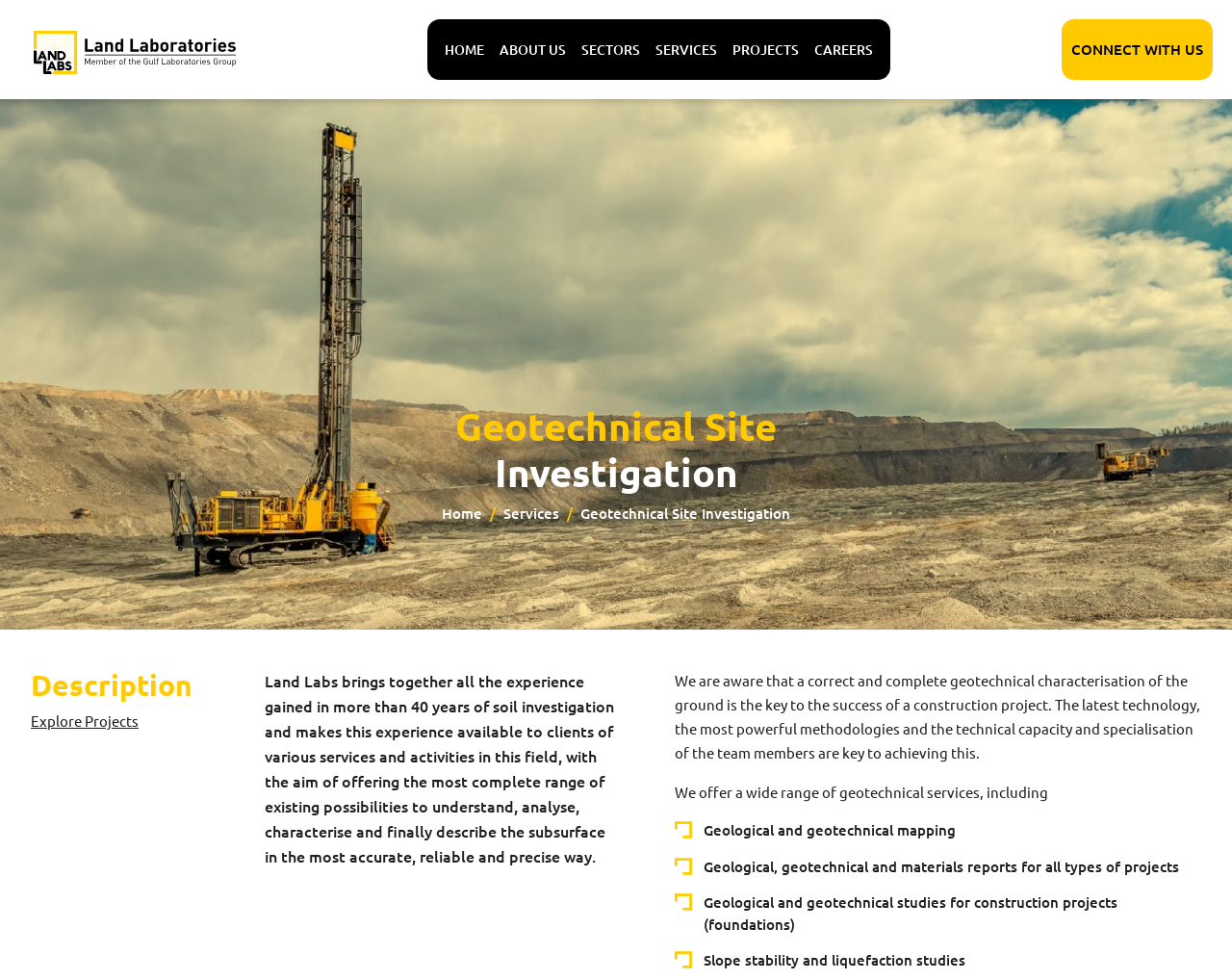Provide a thorough summary of the webpage.

The webpage is about Land Laboratories, a company that provides geotechnical services. At the top, there is a navigation menu with links to different sections of the website, including "HOME", "ABOUT US", "SECTORS", "SERVICES", "PROJECTS", and "CAREERS". On the right side of the navigation menu, there is a link to "CONNECT WITH US".

Below the navigation menu, there is a large figure that spans the entire width of the page, with an image and a figcaption. The figcaption contains a heading "Geotechnical Site Investigation" and a breadcrumb navigation with links to "Home" and "Services".

Underneath the figure, there is a heading "Description" followed by a link to "Explore Projects". The main content of the page is a series of paragraphs that describe the company's services and expertise in geotechnical site investigation. The text explains that the company offers a wide range of services, including geological and geotechnical mapping, reports, and studies for construction projects.

The paragraphs are arranged in a single column, with the text flowing from top to bottom. There are five paragraphs in total, with the last four paragraphs listing specific services offered by the company.